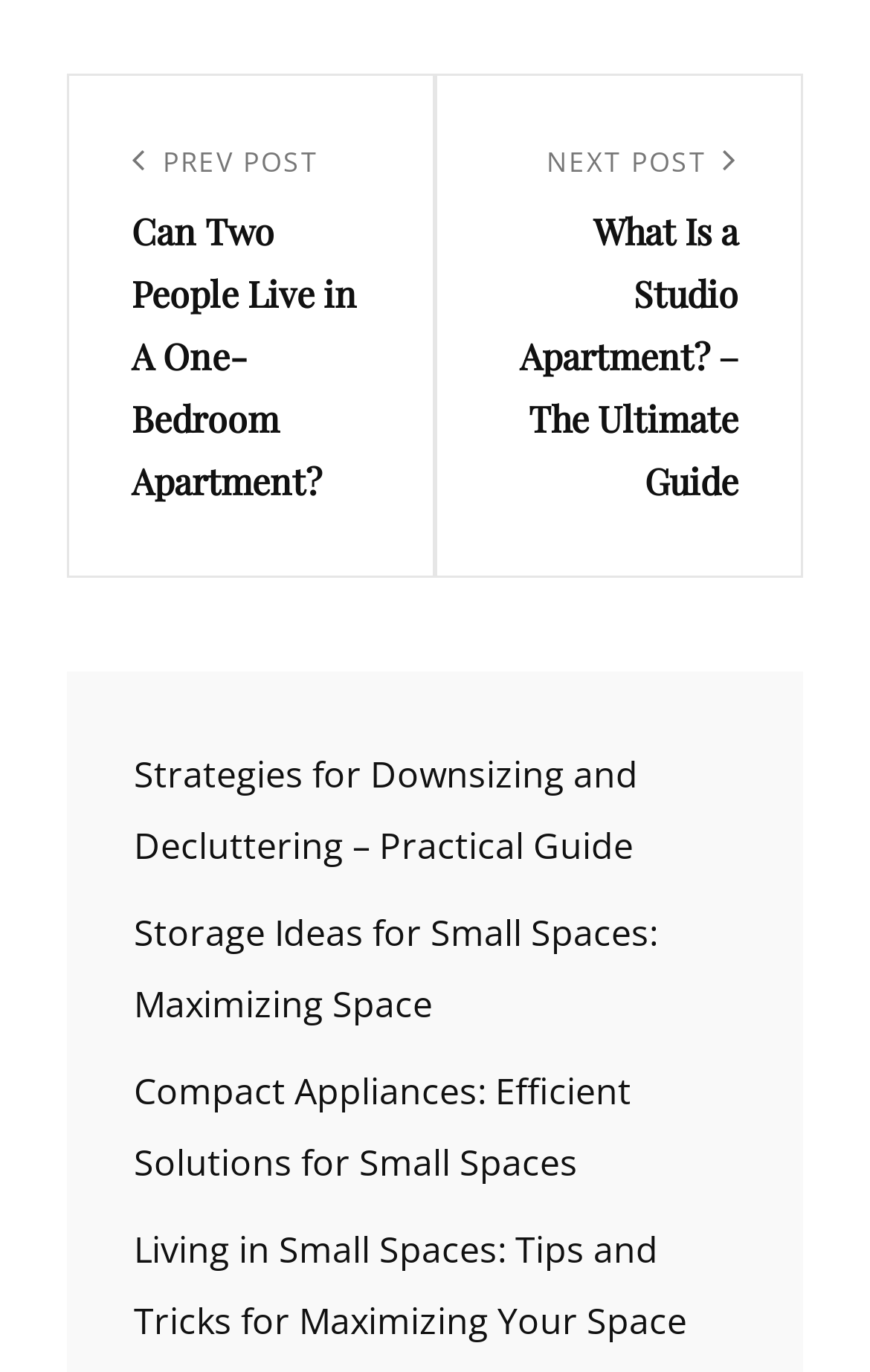Provide your answer to the question using just one word or phrase: What is the title of the first link?

Strategies for Downsizing and Decluttering